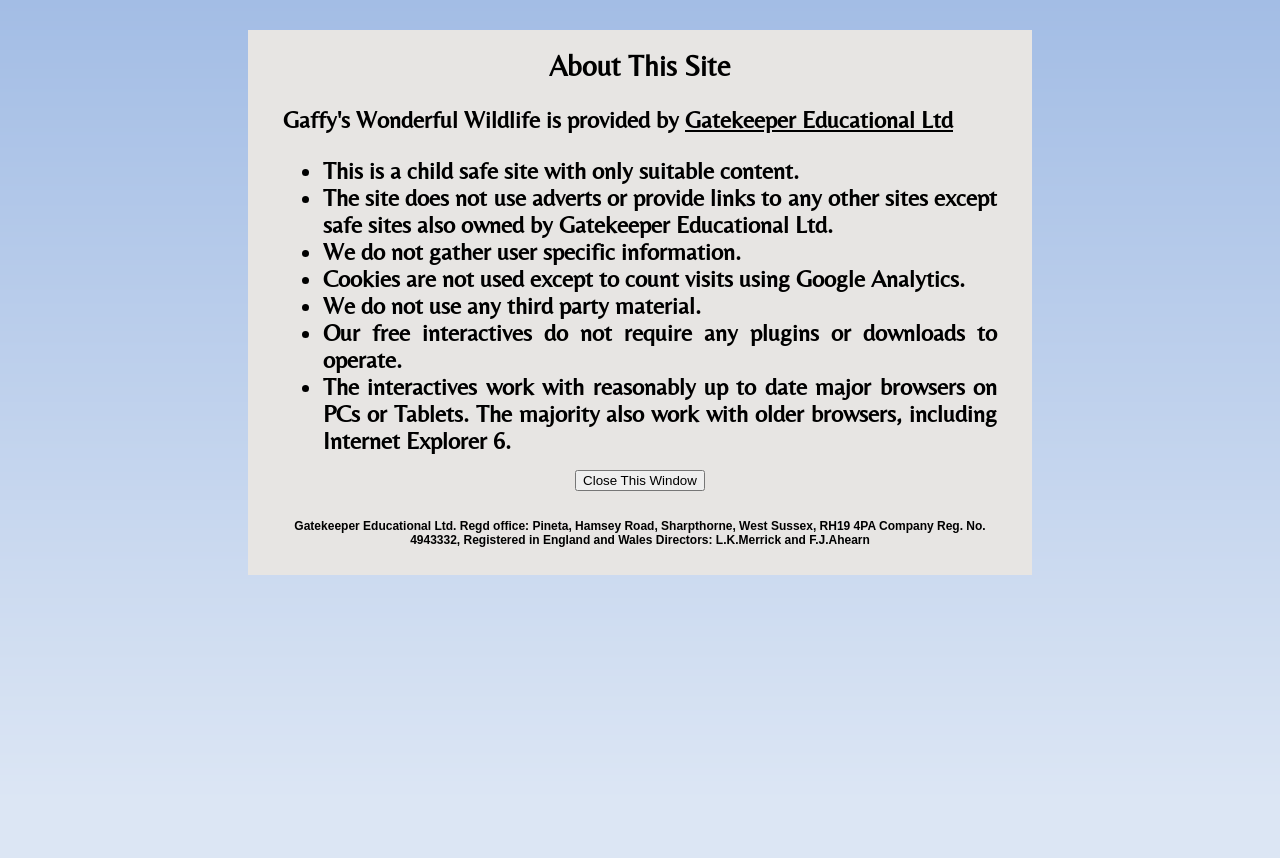Locate and generate the text content of the webpage's heading.

About This Site